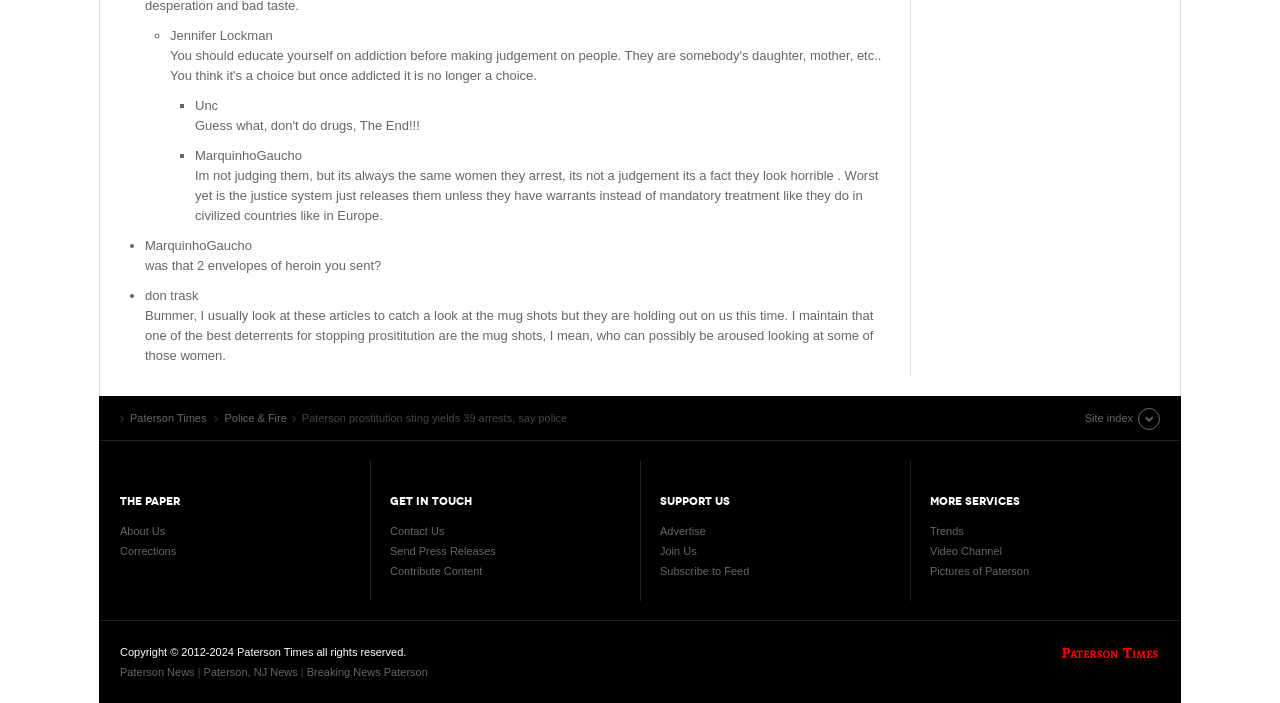Locate the bounding box coordinates of the area to click to fulfill this instruction: "Click on 'About Us'". The bounding box should be presented as four float numbers between 0 and 1, in the order [left, top, right, bottom].

[0.094, 0.747, 0.129, 0.764]